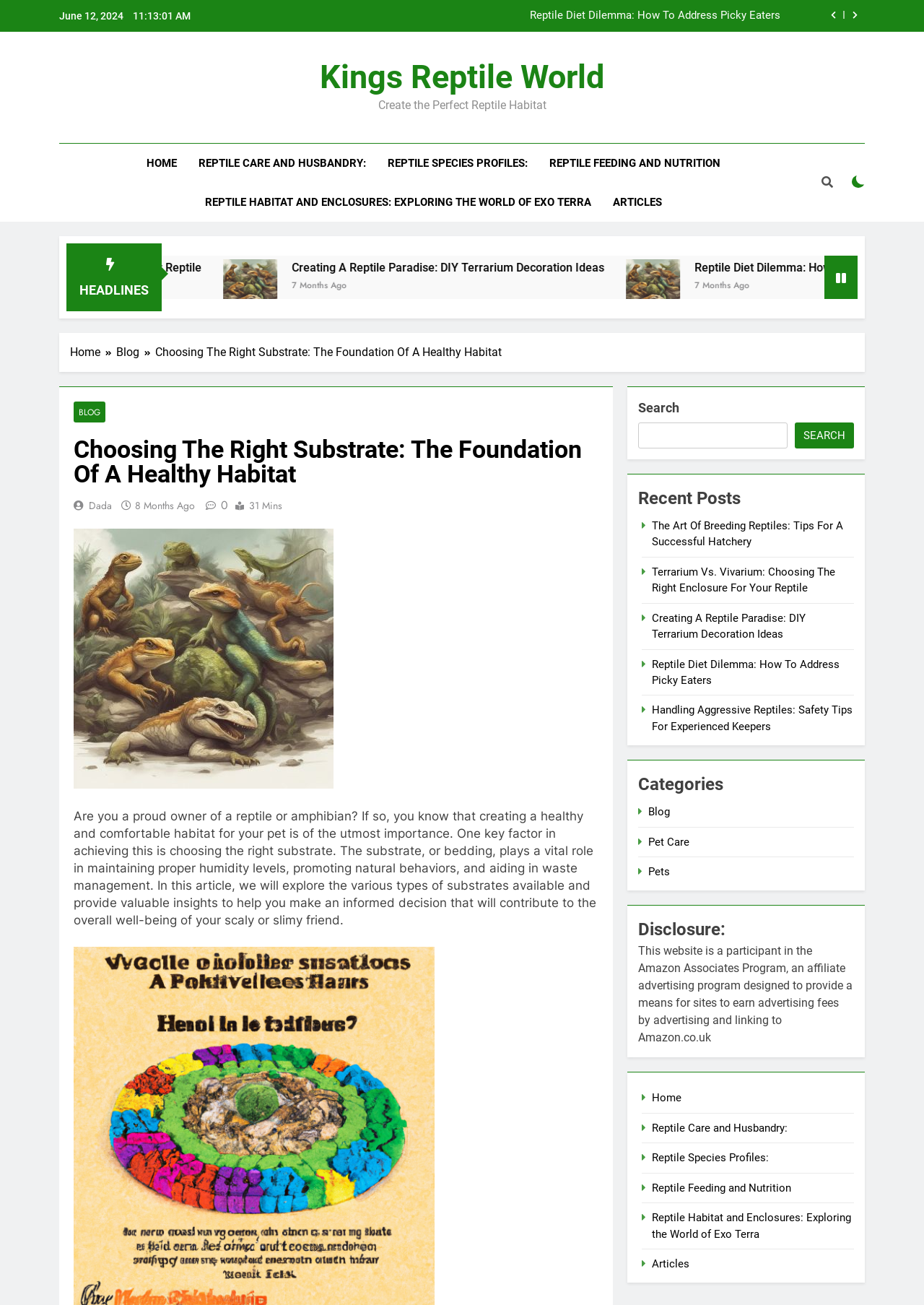Respond to the question below with a single word or phrase:
How many recent posts are listed on the webpage?

5